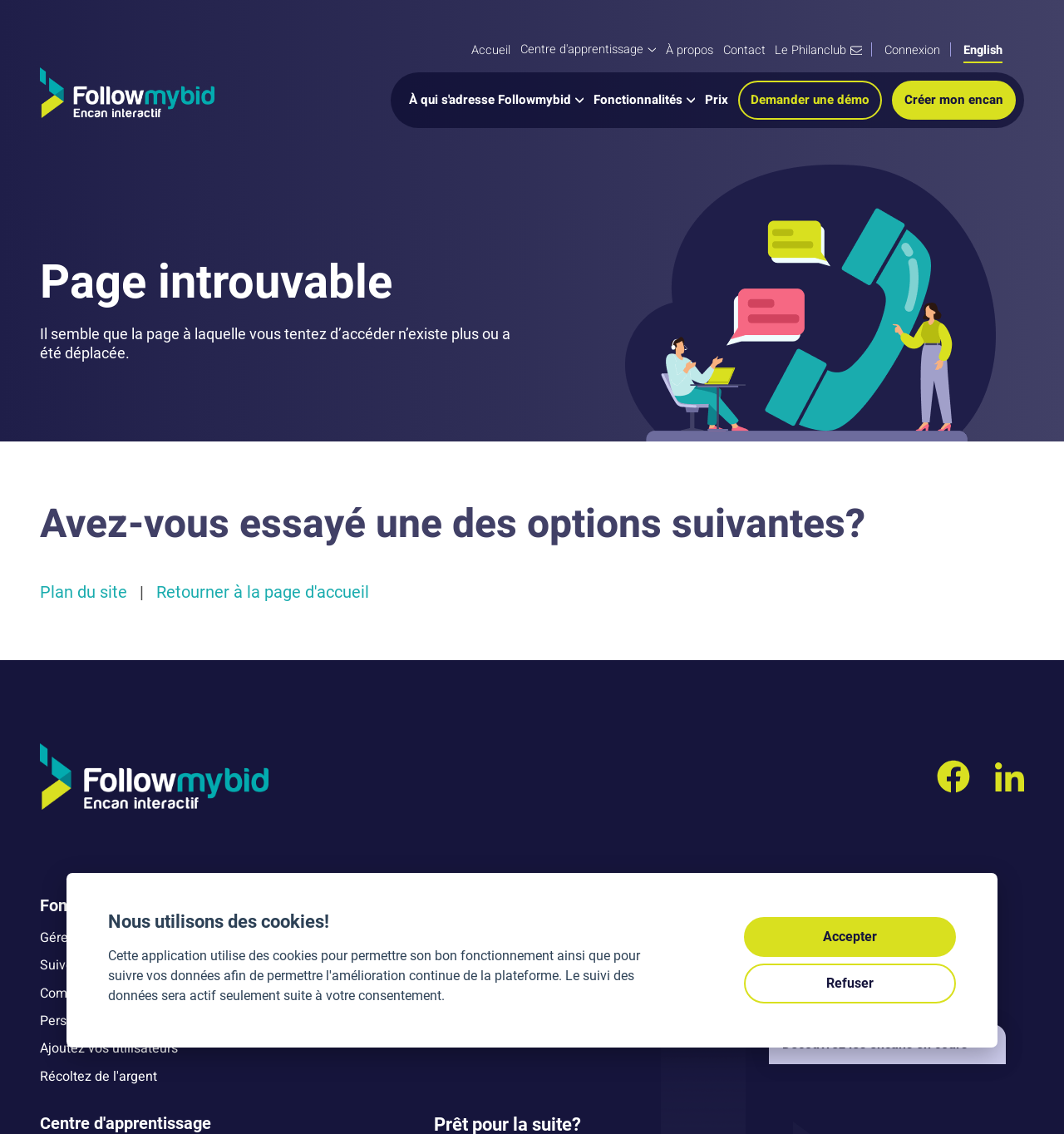Determine the coordinates of the bounding box for the clickable area needed to execute this instruction: "Contact the team".

[0.68, 0.039, 0.719, 0.051]